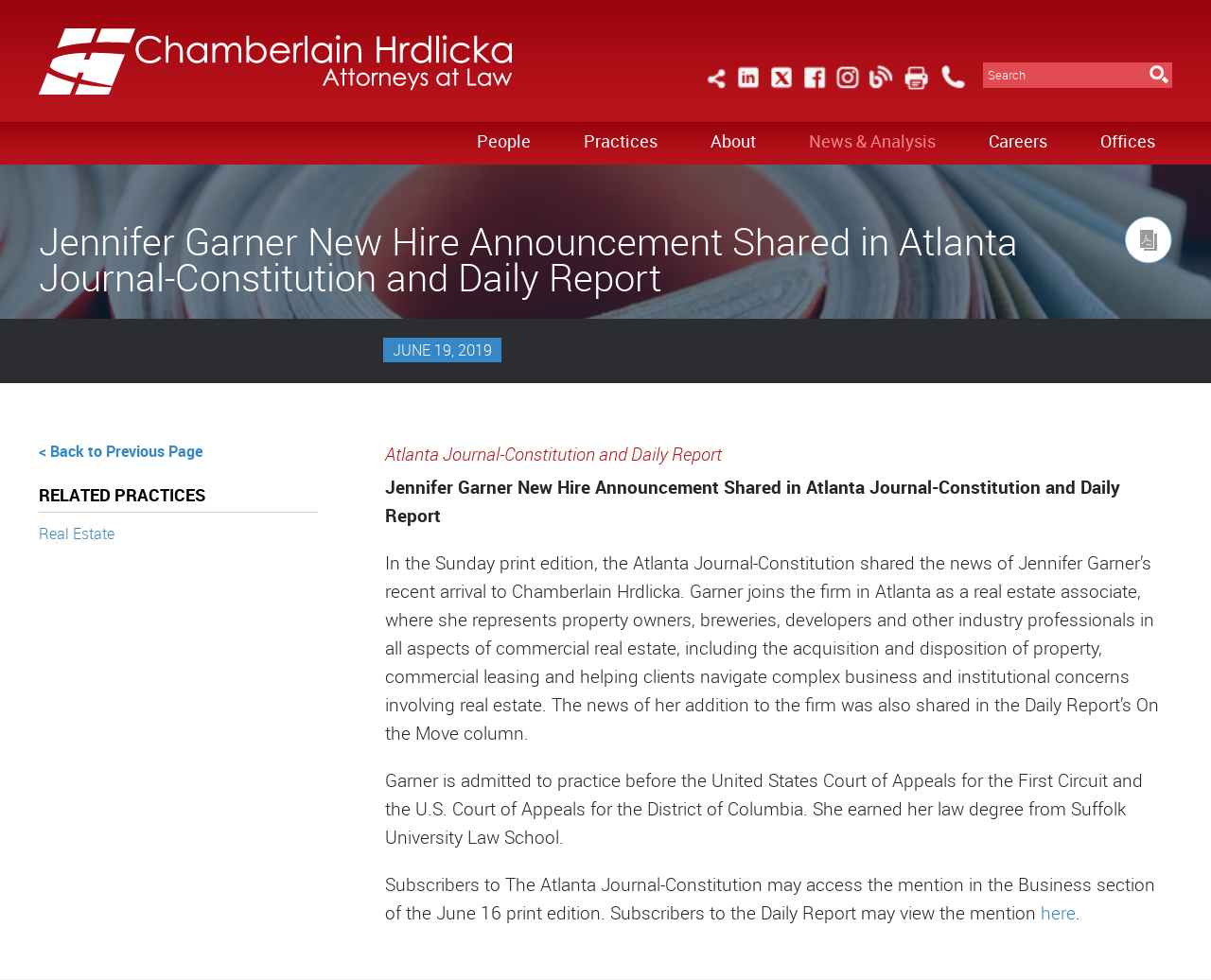Specify the bounding box coordinates of the area that needs to be clicked to achieve the following instruction: "Read the news and analysis".

[0.646, 0.125, 0.795, 0.168]